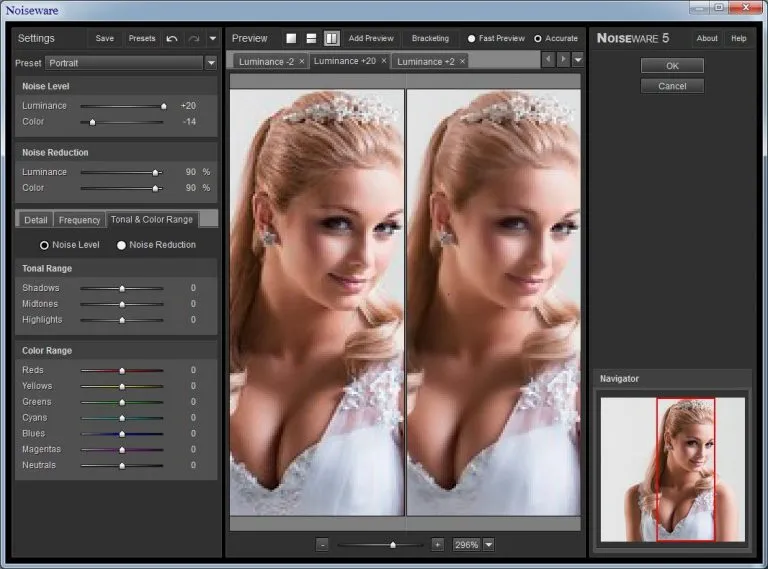What type of photographers can benefit from this tool?
Answer the question with detailed information derived from the image.

This tool is particularly valuable for photographers seeking to achieve a cleaner, more polished look in their portraits, as it provides detailed editing capabilities for noise reduction and luminance adjustments.